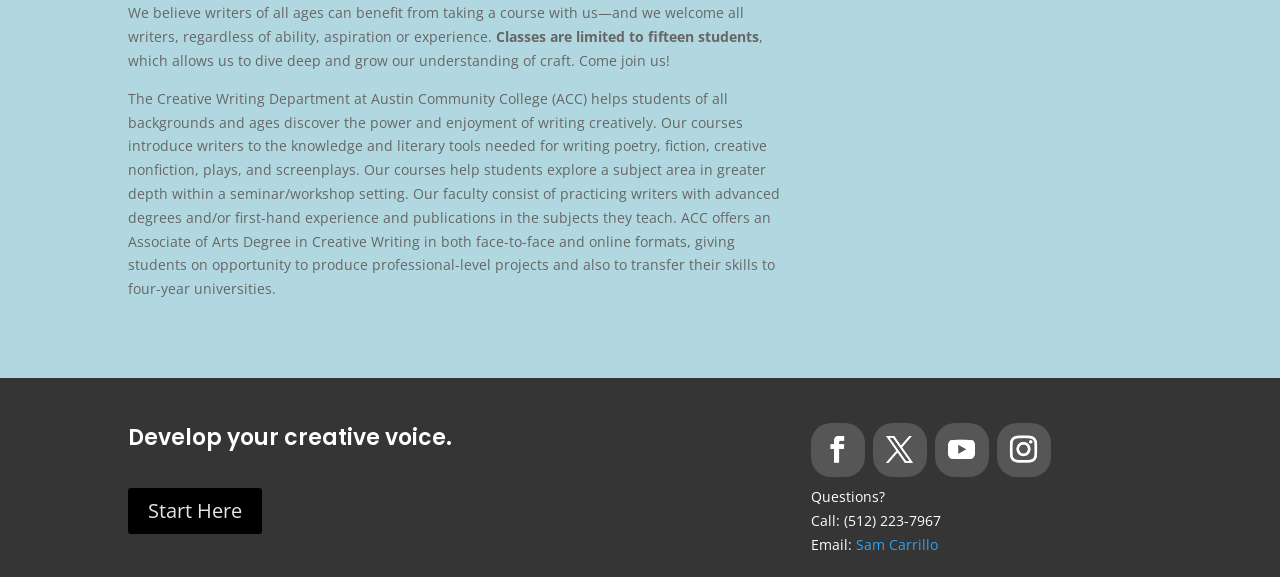Given the following UI element description: "Then the W.O.L.V.E.S. Came", find the bounding box coordinates in the webpage screenshot.

None